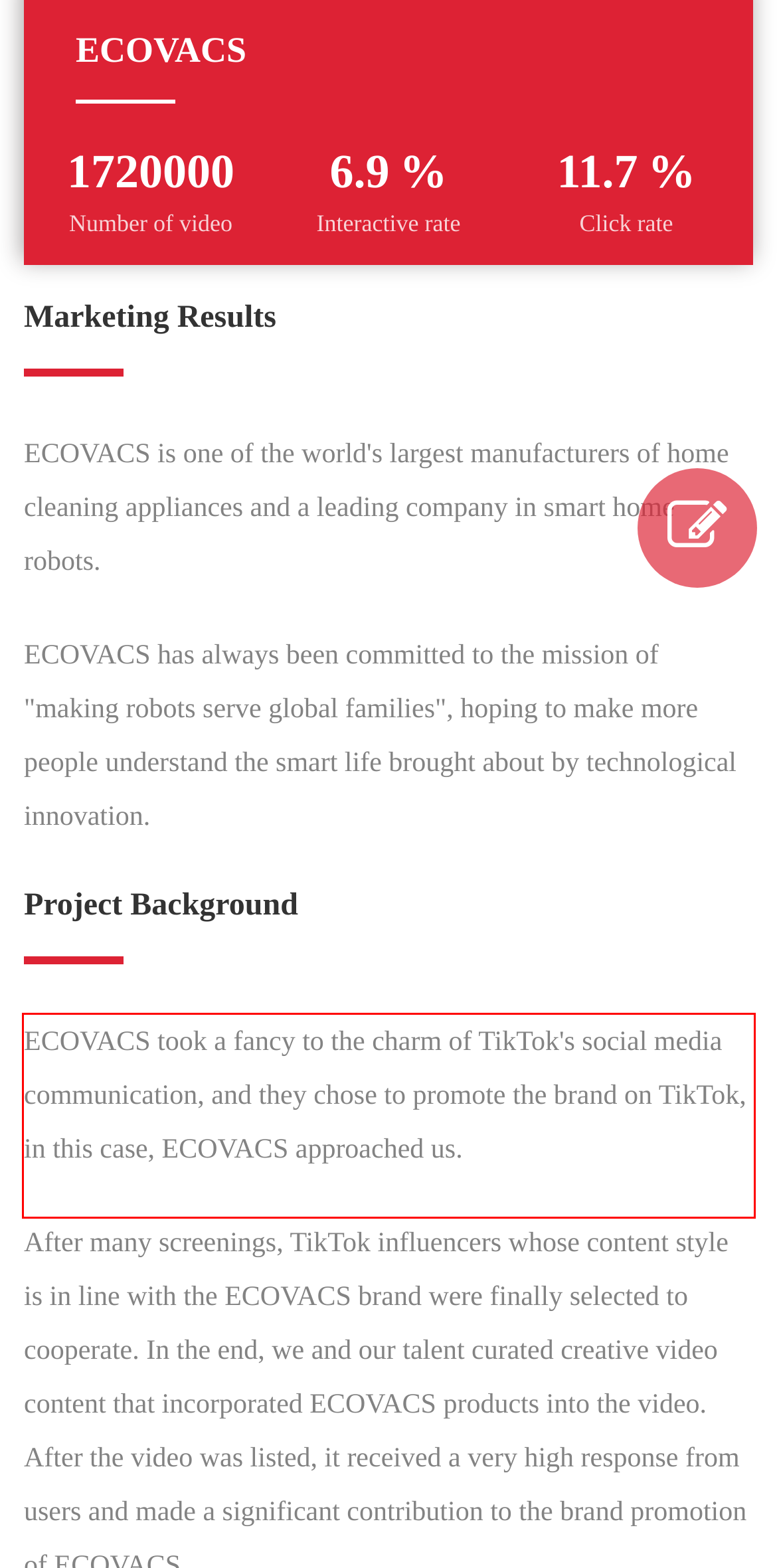Identify the red bounding box in the webpage screenshot and perform OCR to generate the text content enclosed.

ECOVACS took a fancy to the charm of TikTok's social media communication, and they chose to promote the brand on TikTok, in this case, ECOVACS approached us.